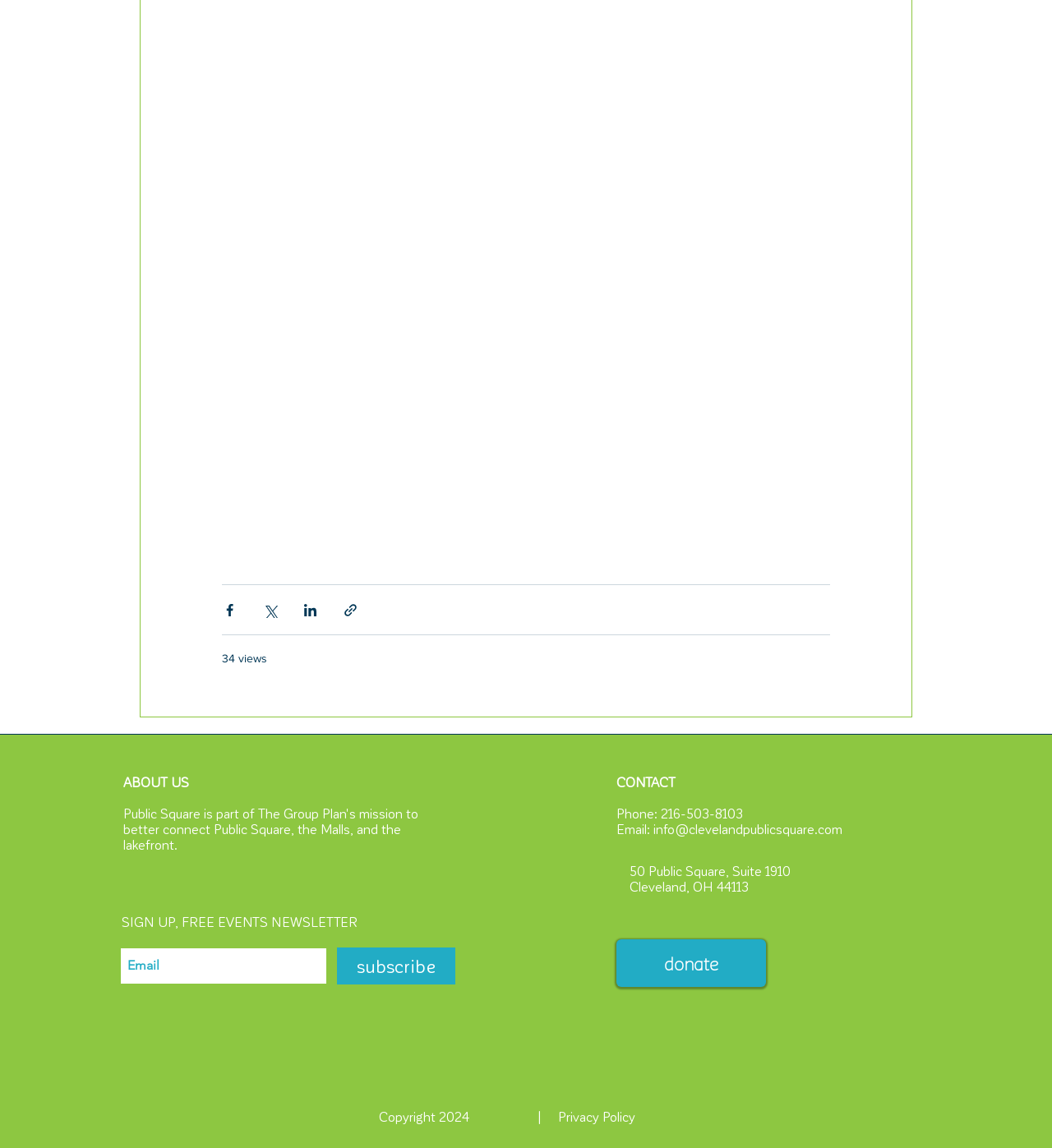Please respond to the question with a concise word or phrase:
What is the purpose of the 'Social Bar' section?

Following social media accounts